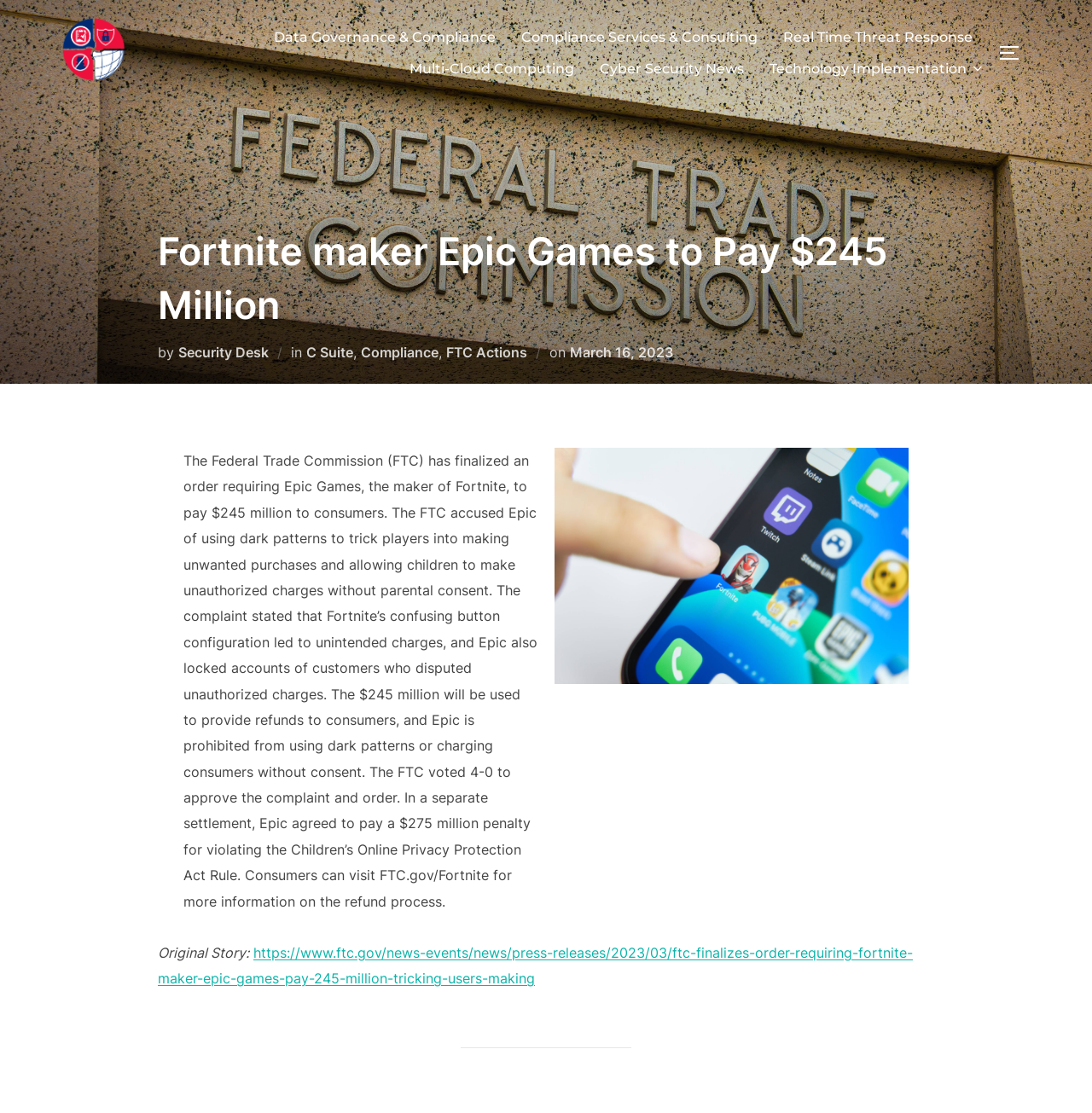What is the purpose of the $245 million payment?
Using the image, give a concise answer in the form of a single word or short phrase.

Refunds to consumers